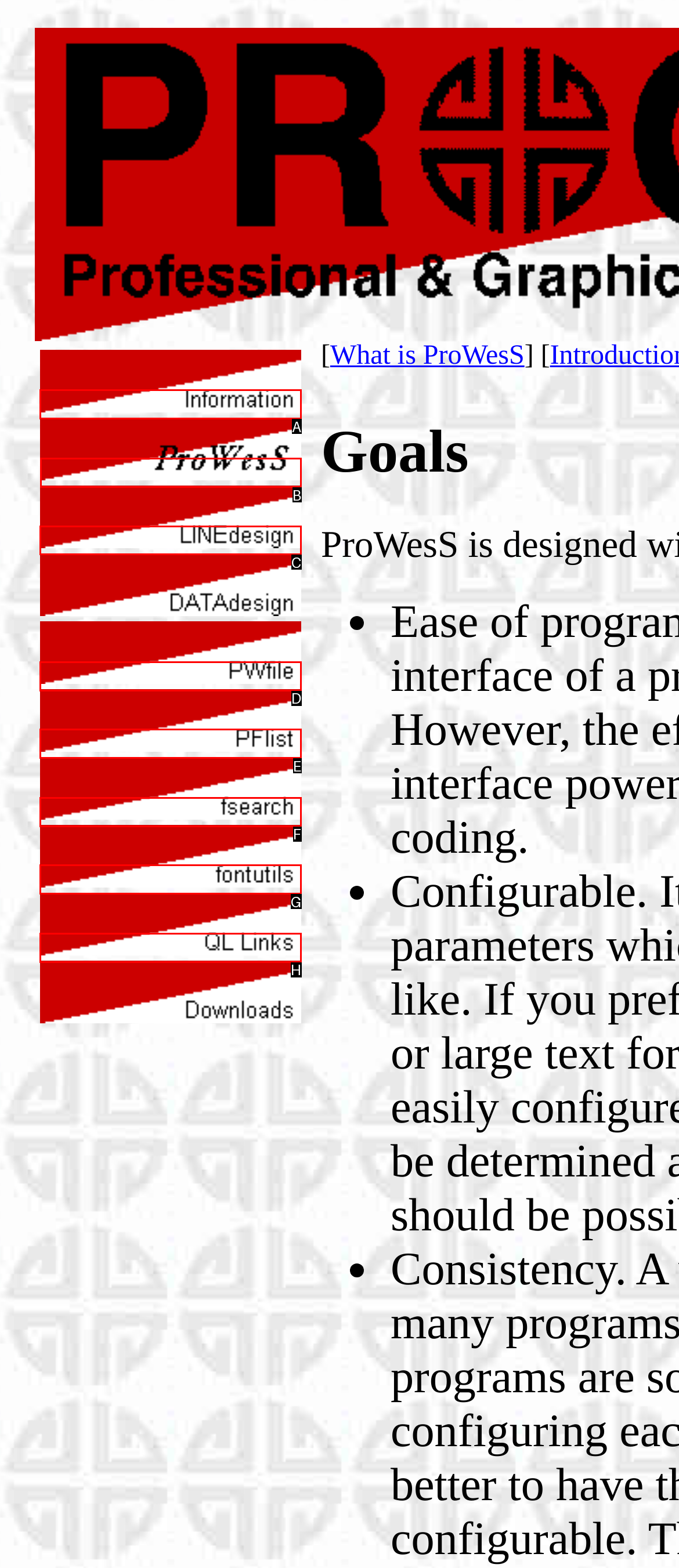Determine the HTML element to click for the instruction: Visit ProWesS.
Answer with the letter corresponding to the correct choice from the provided options.

B